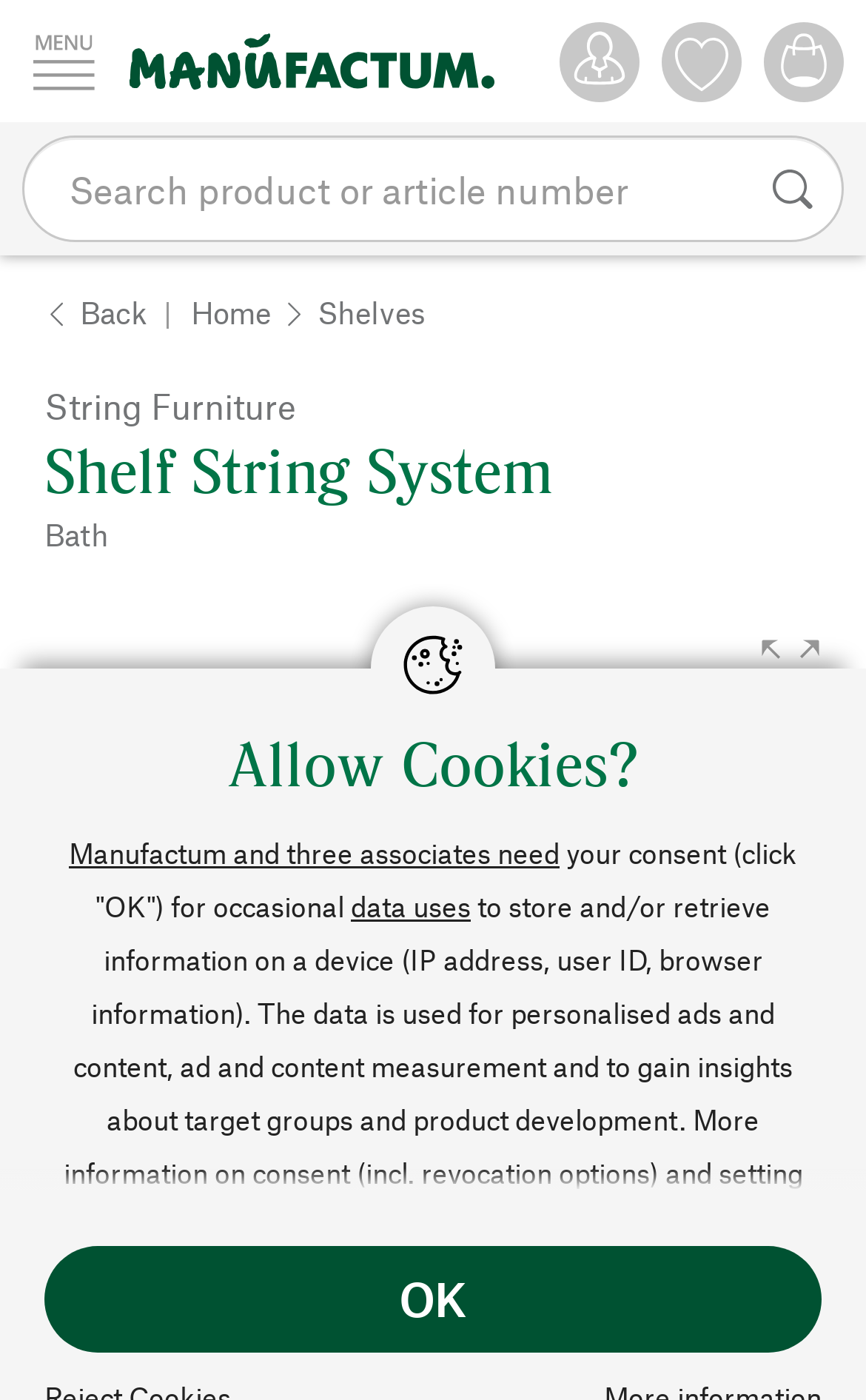What is the category of the product being showcased?
Using the image as a reference, give a one-word or short phrase answer.

Bath